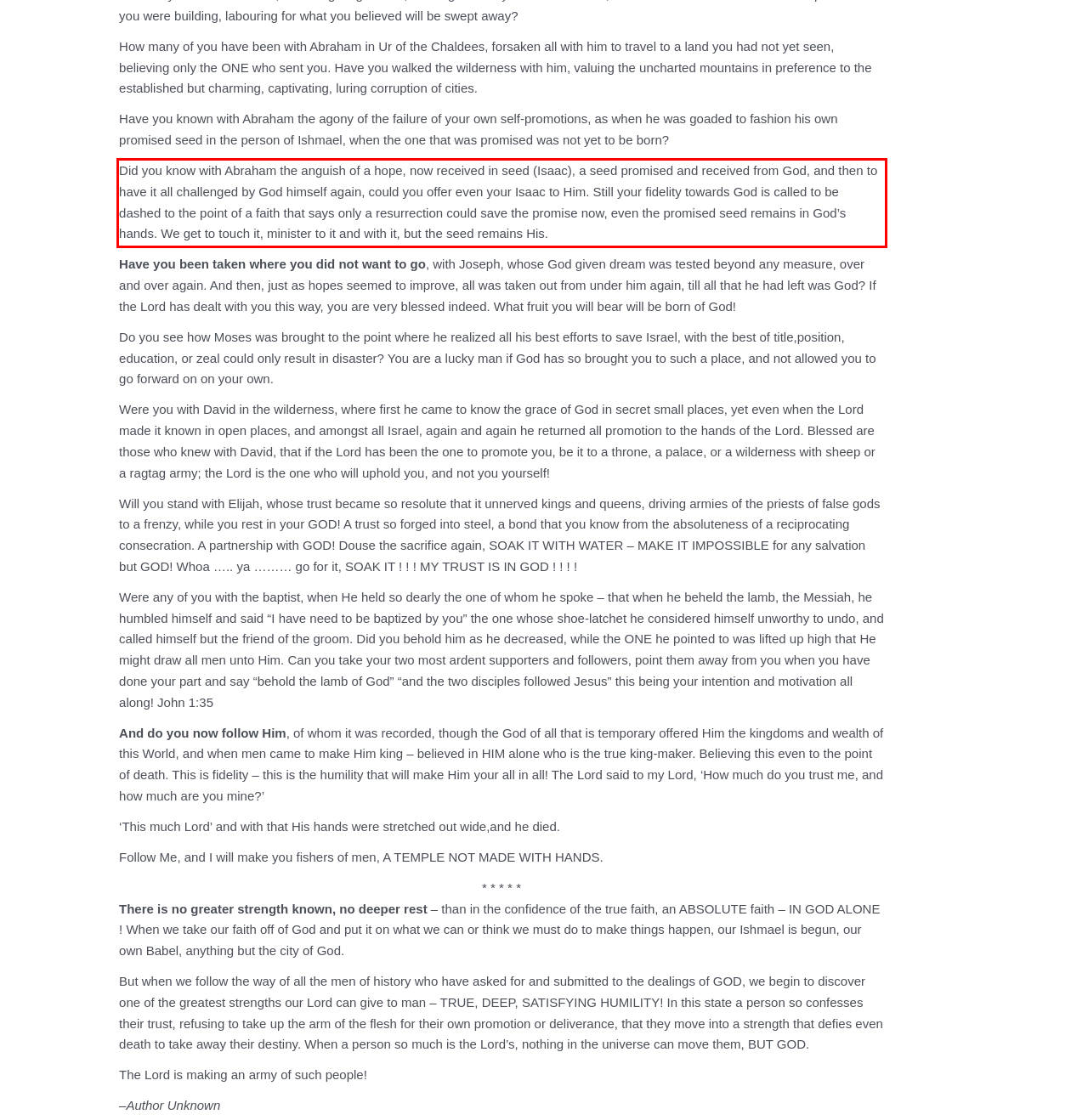Within the screenshot of the webpage, locate the red bounding box and use OCR to identify and provide the text content inside it.

Did you know with Abraham the anguish of a hope, now received in seed (Isaac), a seed promised and received from God, and then to have it all challenged by God himself again, could you offer even your Isaac to Him. Still your fidelity towards God is called to be dashed to the point of a faith that says only a resurrection could save the promise now, even the promised seed remains in God’s hands. We get to touch it, minister to it and with it, but the seed remains His.